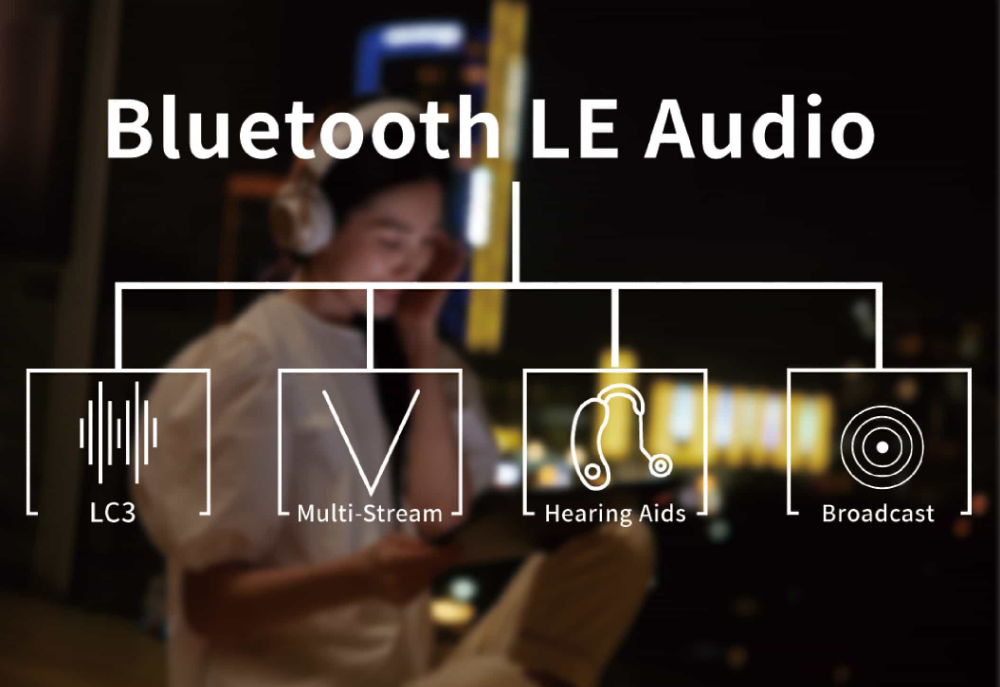What is the application of Bluetooth LE Audio in assistive technology?
Using the image as a reference, answer with just one word or a short phrase.

Hearing Aids